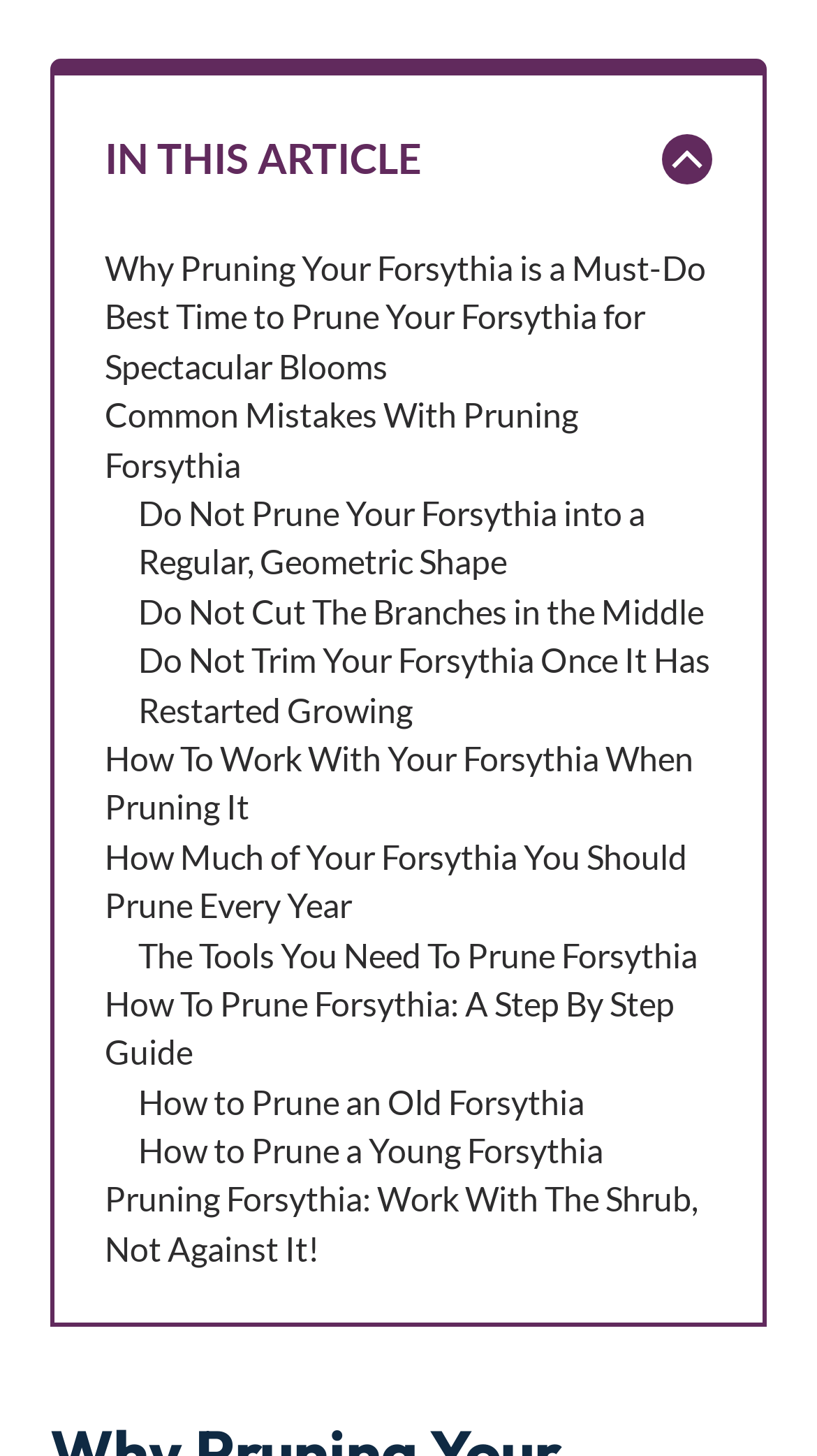What is the first link in the table of contents?
Please provide a comprehensive answer based on the visual information in the image.

I looked at the first link element under the 'Table of Contents' navigation element, which has the text 'Why Pruning Your Forsythia is a Must-Do'.